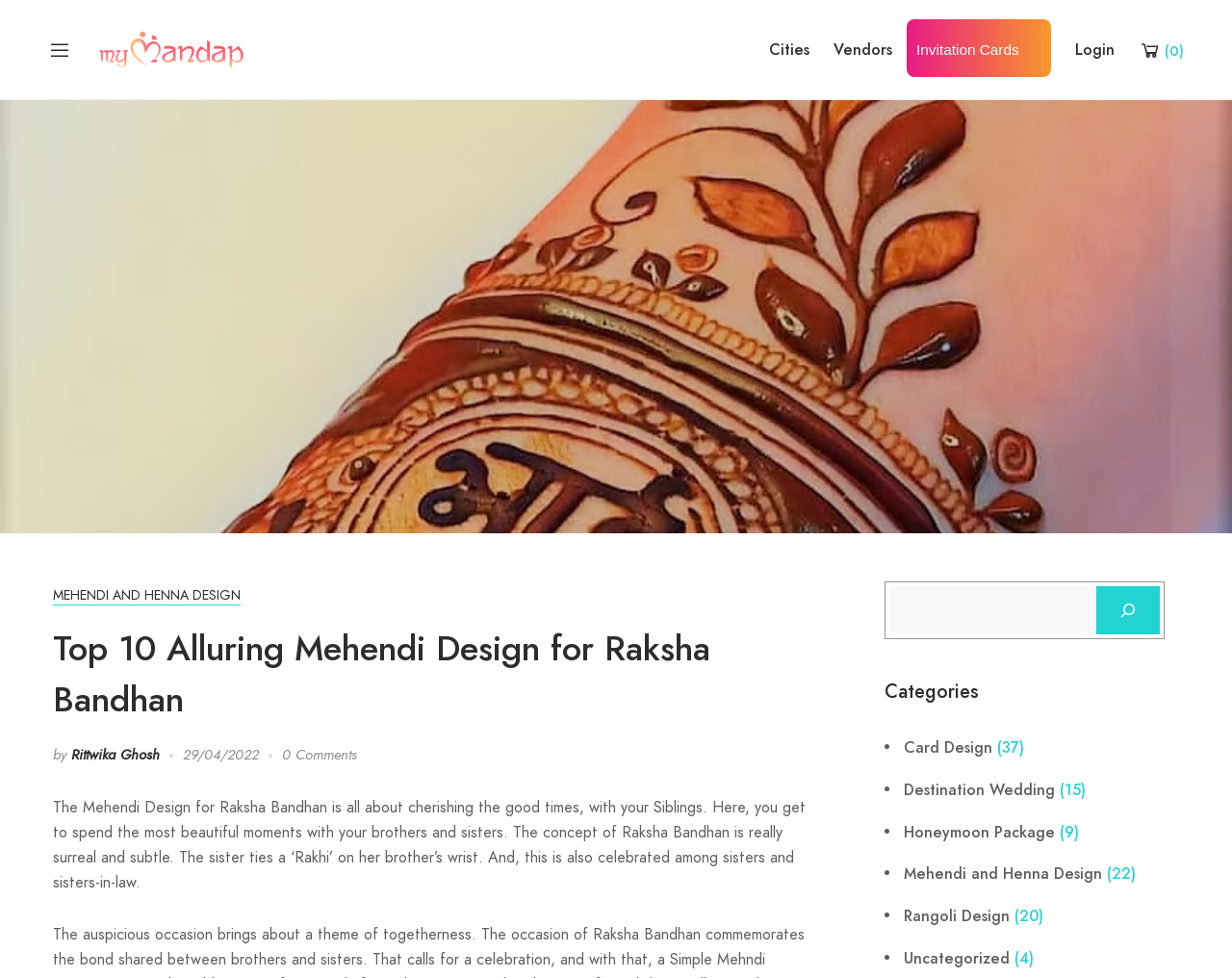Pinpoint the bounding box coordinates of the clickable element to carry out the following instruction: "Click on the 'myMandap' link."

[0.077, 0.038, 0.201, 0.06]